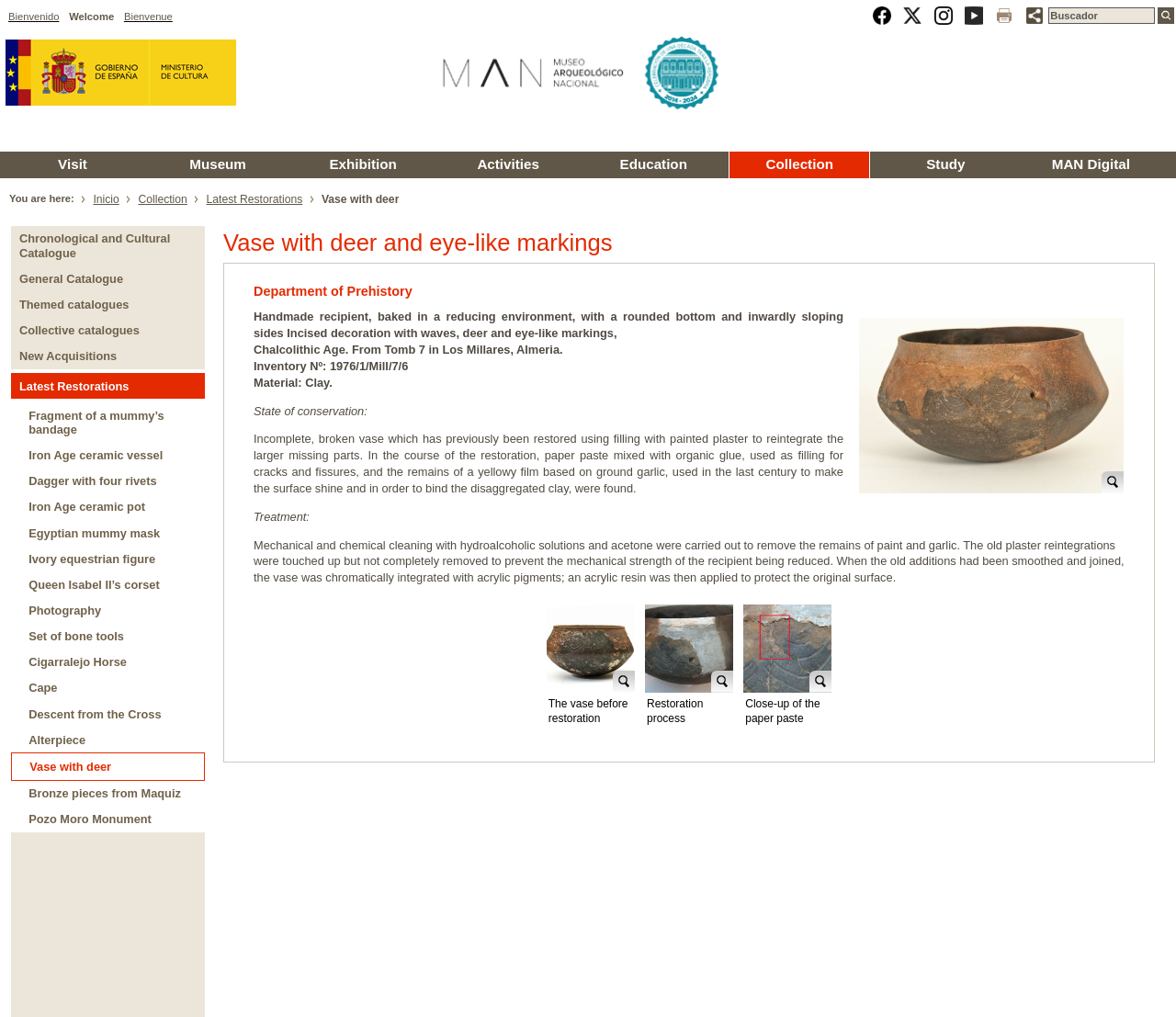Determine the bounding box coordinates of the region that needs to be clicked to achieve the task: "Click on the link to see the latest restorations".

[0.175, 0.19, 0.257, 0.202]